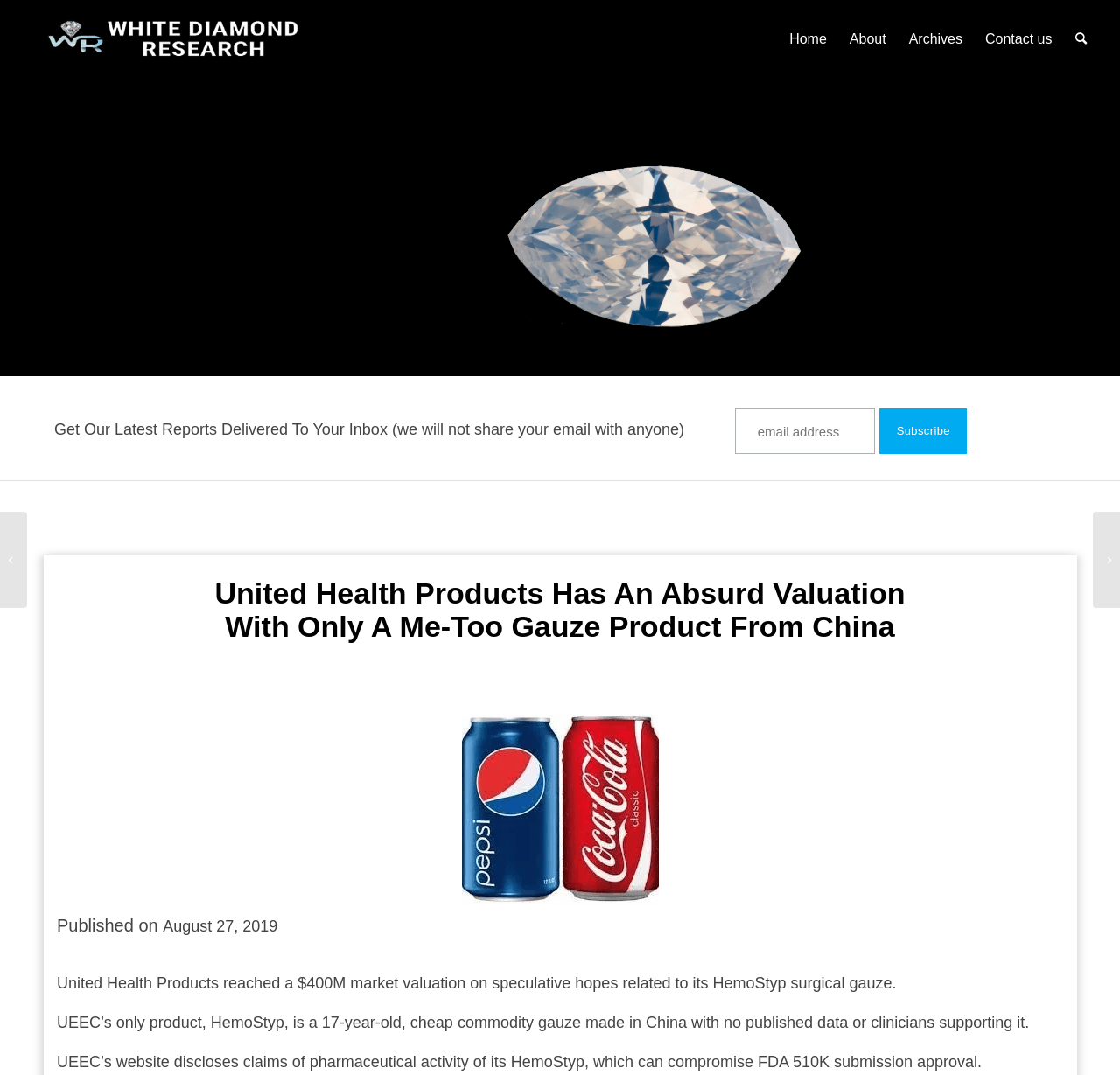Locate the bounding box coordinates of the element I should click to achieve the following instruction: "Enter email address".

[0.656, 0.38, 0.781, 0.423]